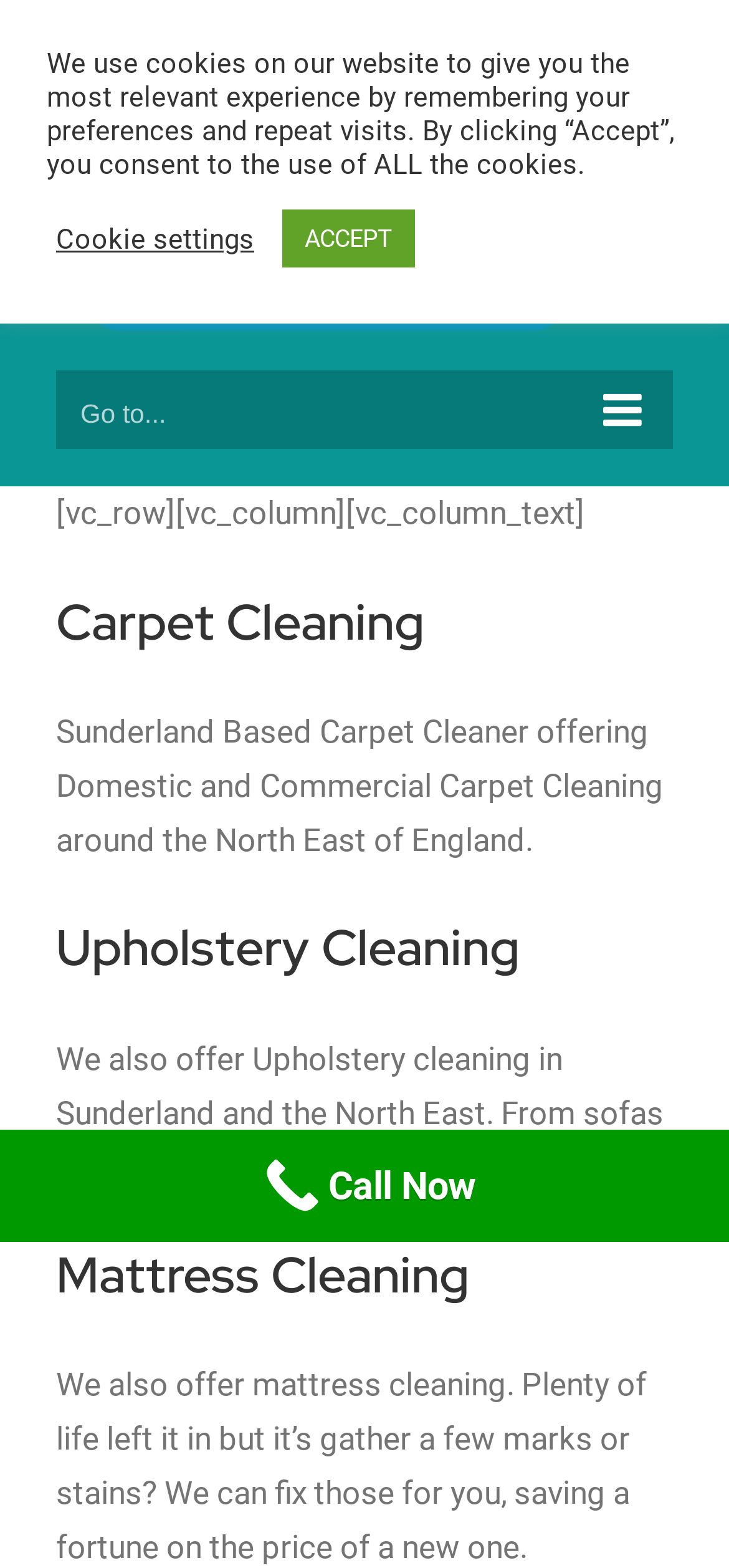Where is the company based?
Based on the image, answer the question with a single word or brief phrase.

Sunderland